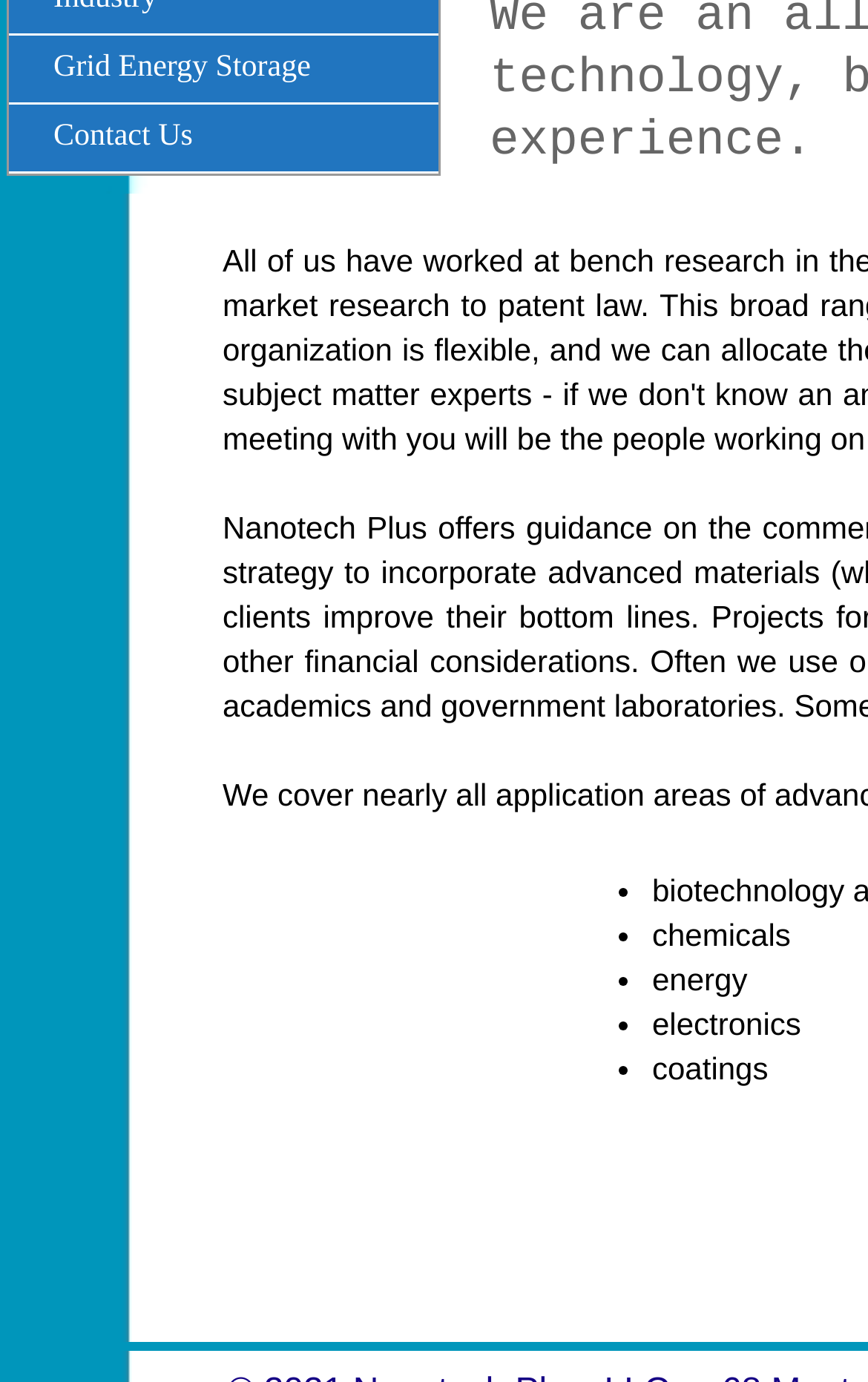Please provide the bounding box coordinates for the UI element as described: "Grid Energy Storage". The coordinates must be four floats between 0 and 1, represented as [left, top, right, bottom].

[0.01, 0.026, 0.505, 0.076]